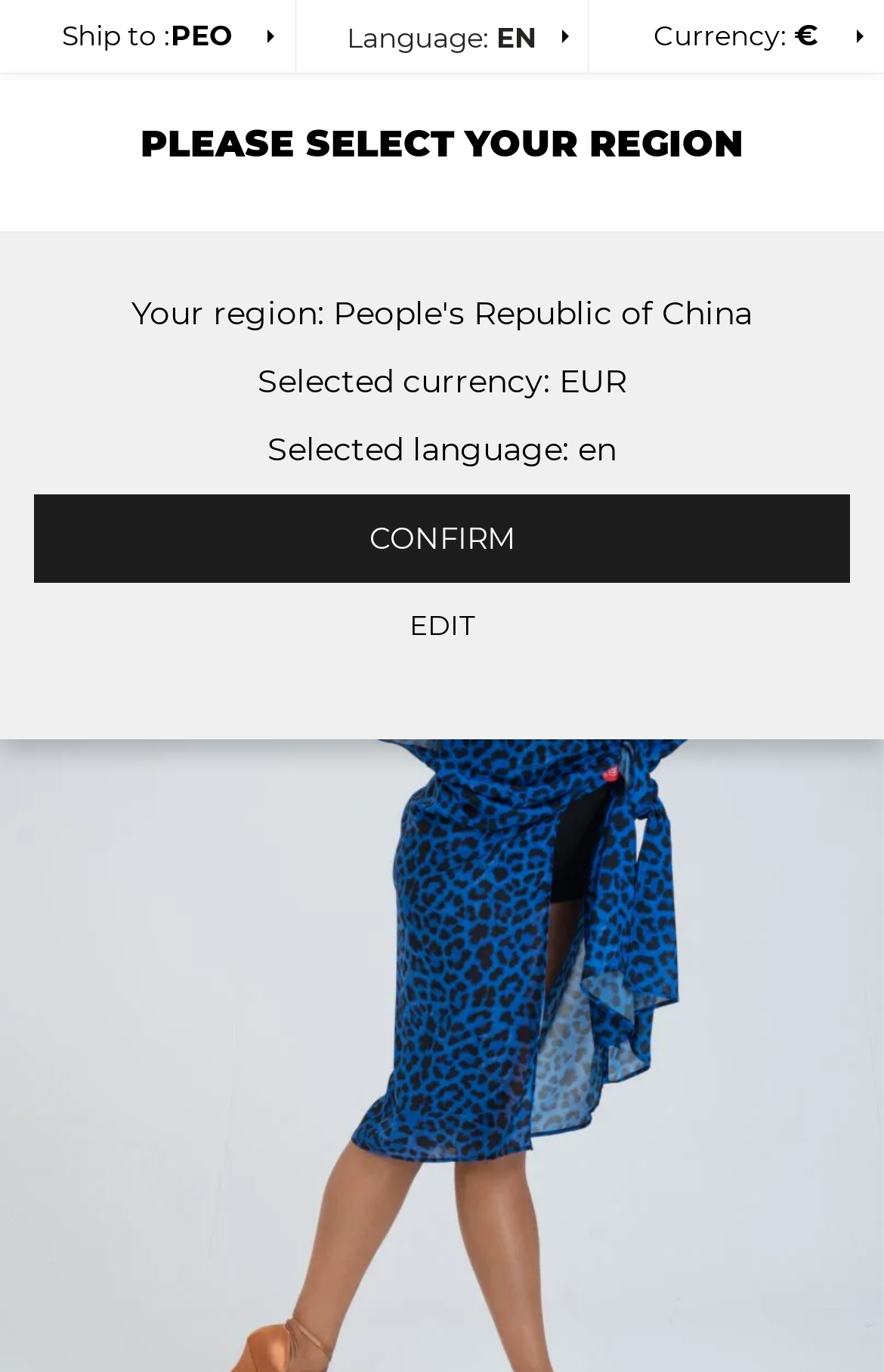What is the default region selected?
From the details in the image, answer the question comprehensively.

I found the default region selected by looking at the tooltip that appears when I hover over the 'Ship to :' text. The tooltip says 'PLEASE SELECT YOUR REGION Your region: People's Republic of China Selected currency: EUR Selected language: en CONFIRM EDIT', which indicates that the default region is People's Republic of China.